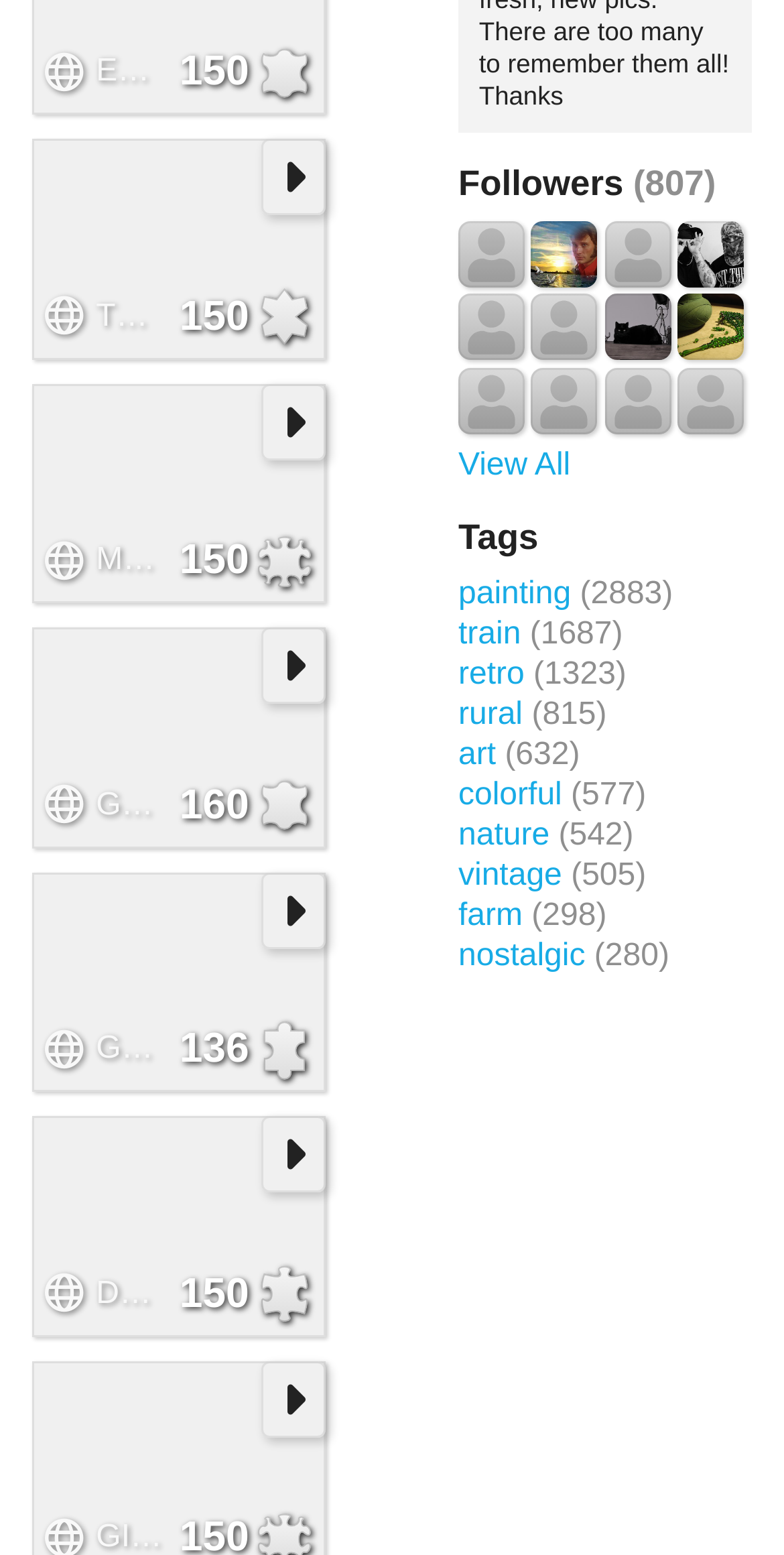Find the bounding box coordinates of the clickable element required to execute the following instruction: "Open puzzle 'ENGLISH COAST 150'". Provide the coordinates as four float numbers between 0 and 1, i.e., [left, top, right, bottom].

[0.057, 0.028, 0.399, 0.066]